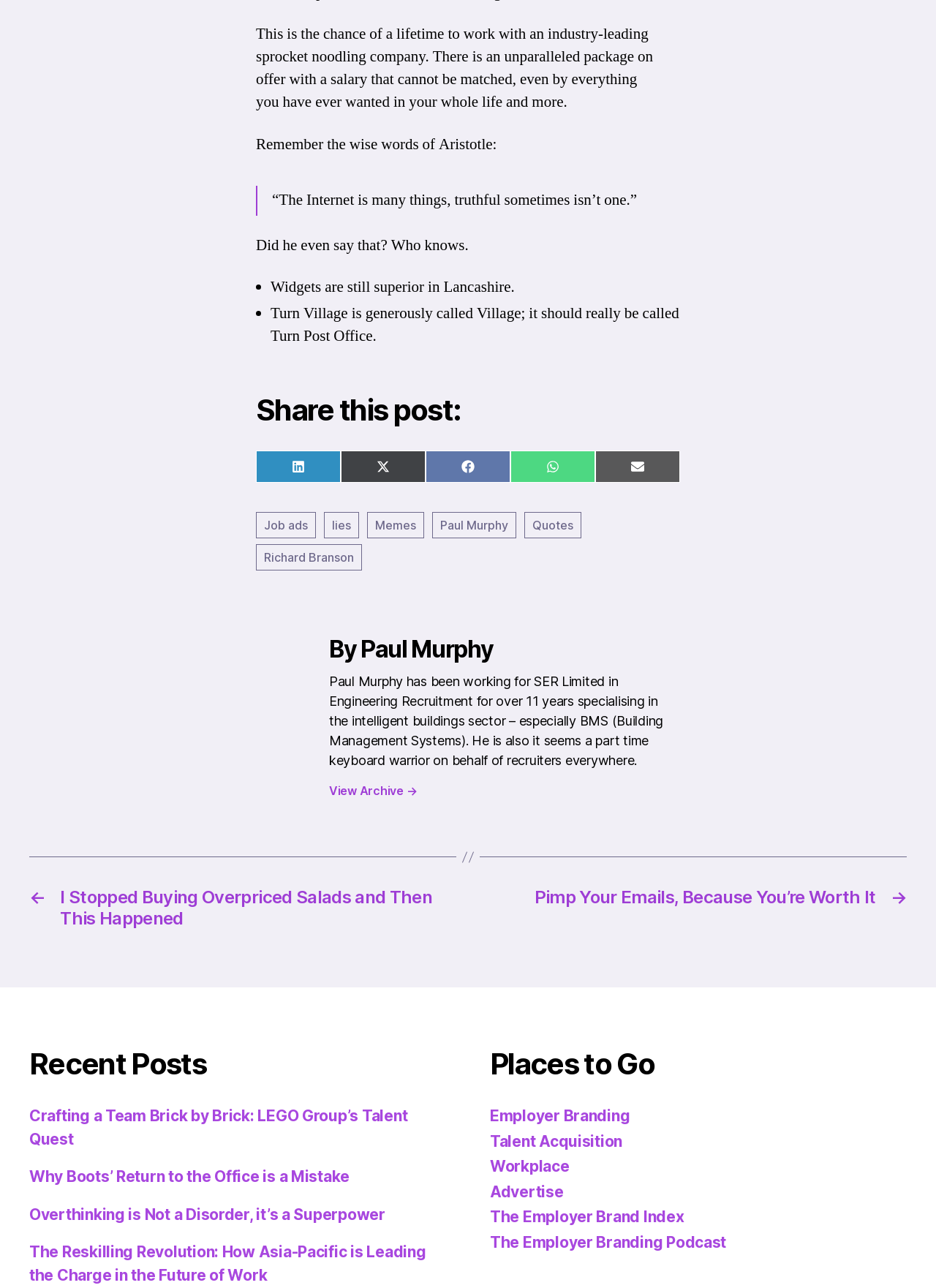What is Paul Murphy's area of specialization?
Based on the image, answer the question with a single word or brief phrase.

Intelligent buildings sector